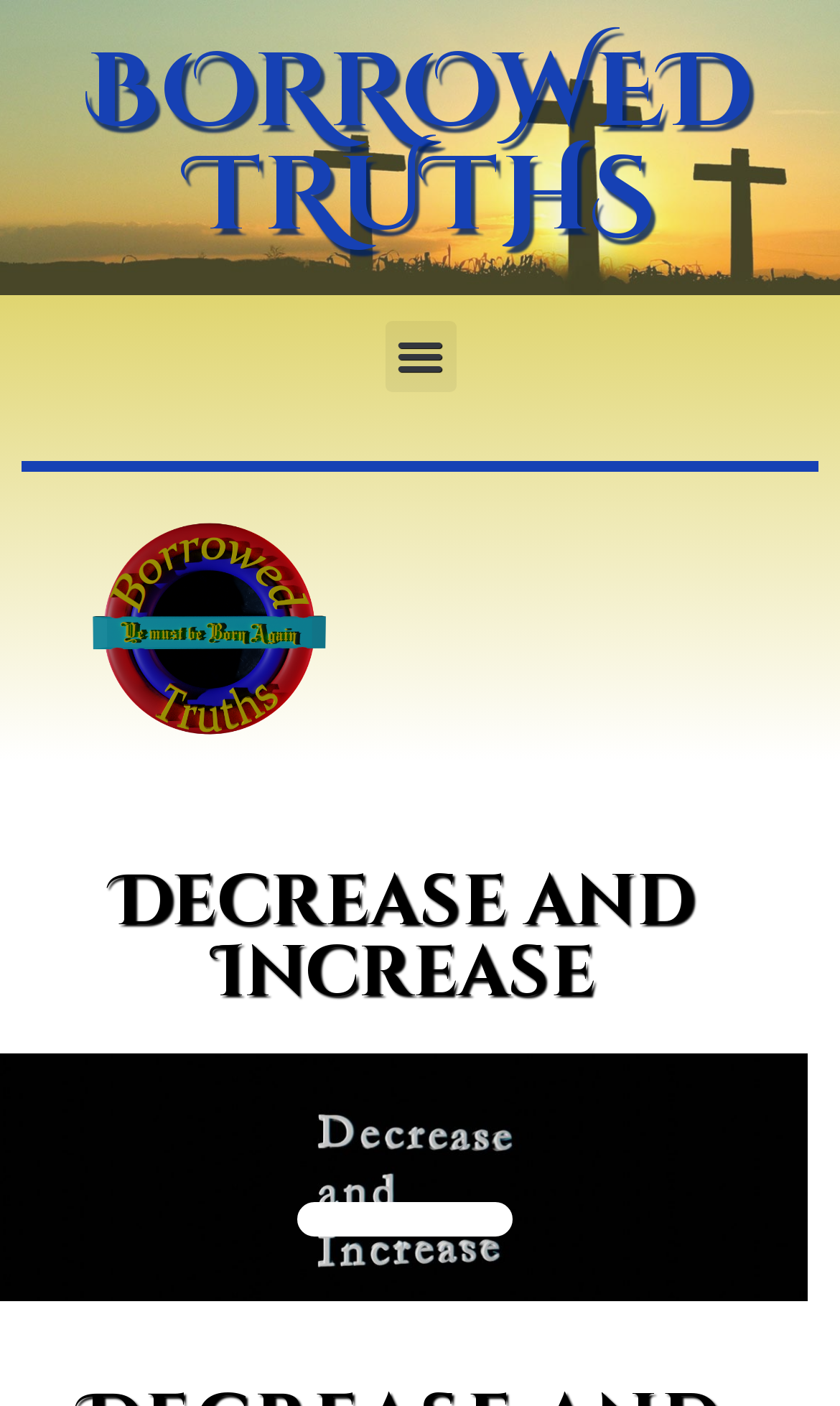Determine the bounding box coordinates of the UI element described below. Use the format (top-left x, top-left y, bottom-right x, bottom-right y) with floating point numbers between 0 and 1: Menu

[0.458, 0.228, 0.542, 0.278]